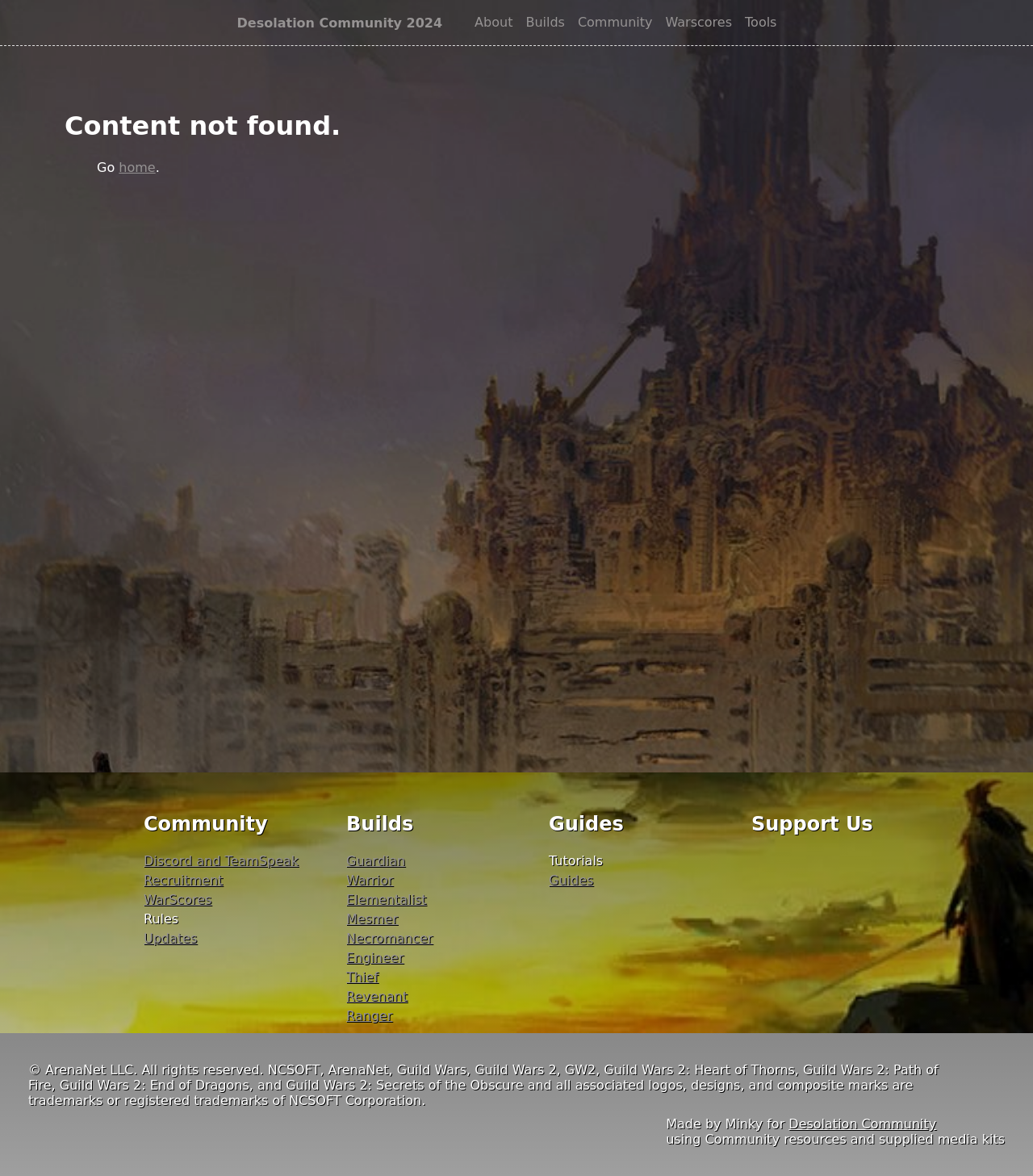Show me the bounding box coordinates of the clickable region to achieve the task as per the instruction: "View the post by Fett263".

None